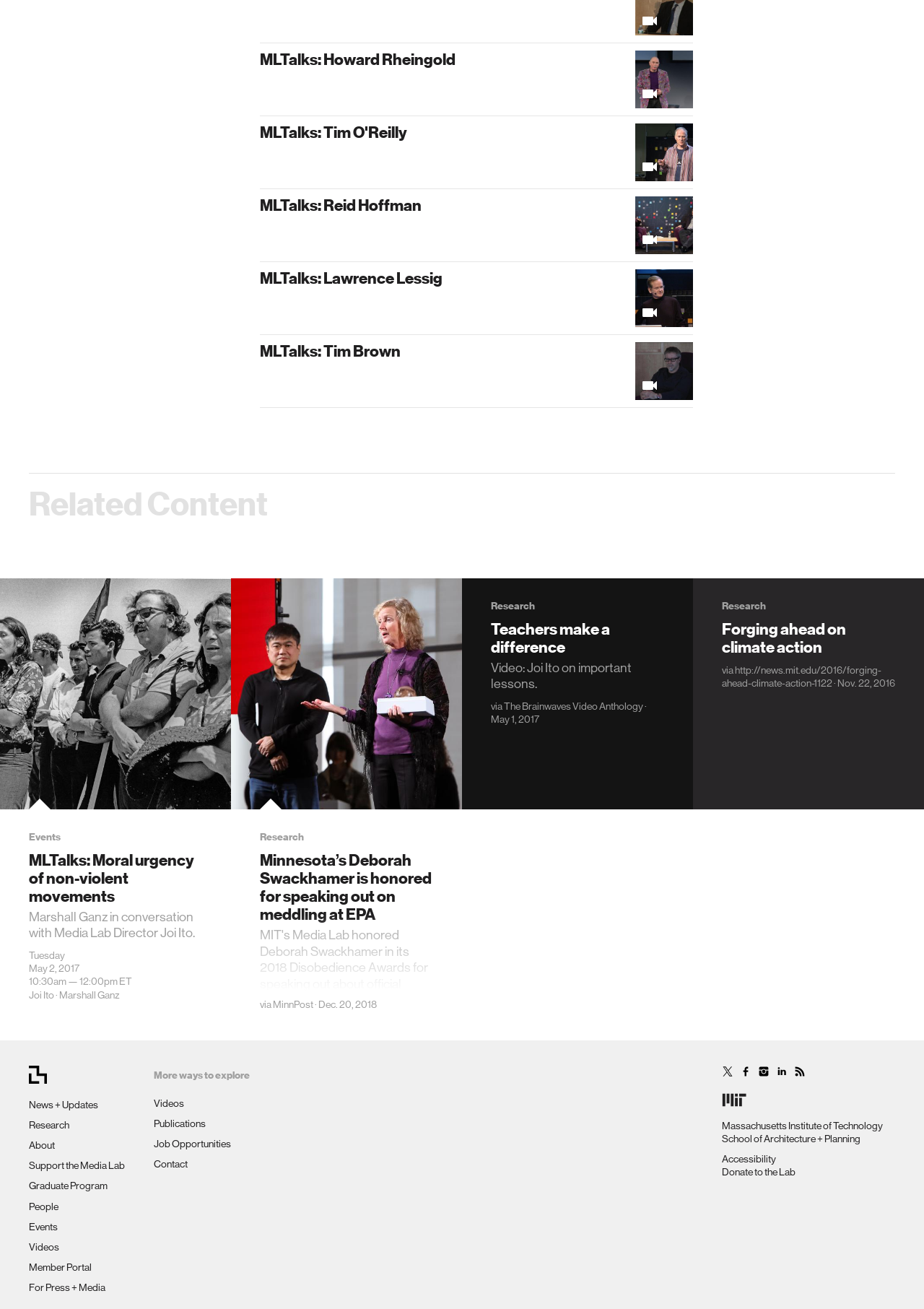Identify the bounding box of the HTML element described as: "School of Architecture + Planning".

[0.781, 0.865, 0.931, 0.874]